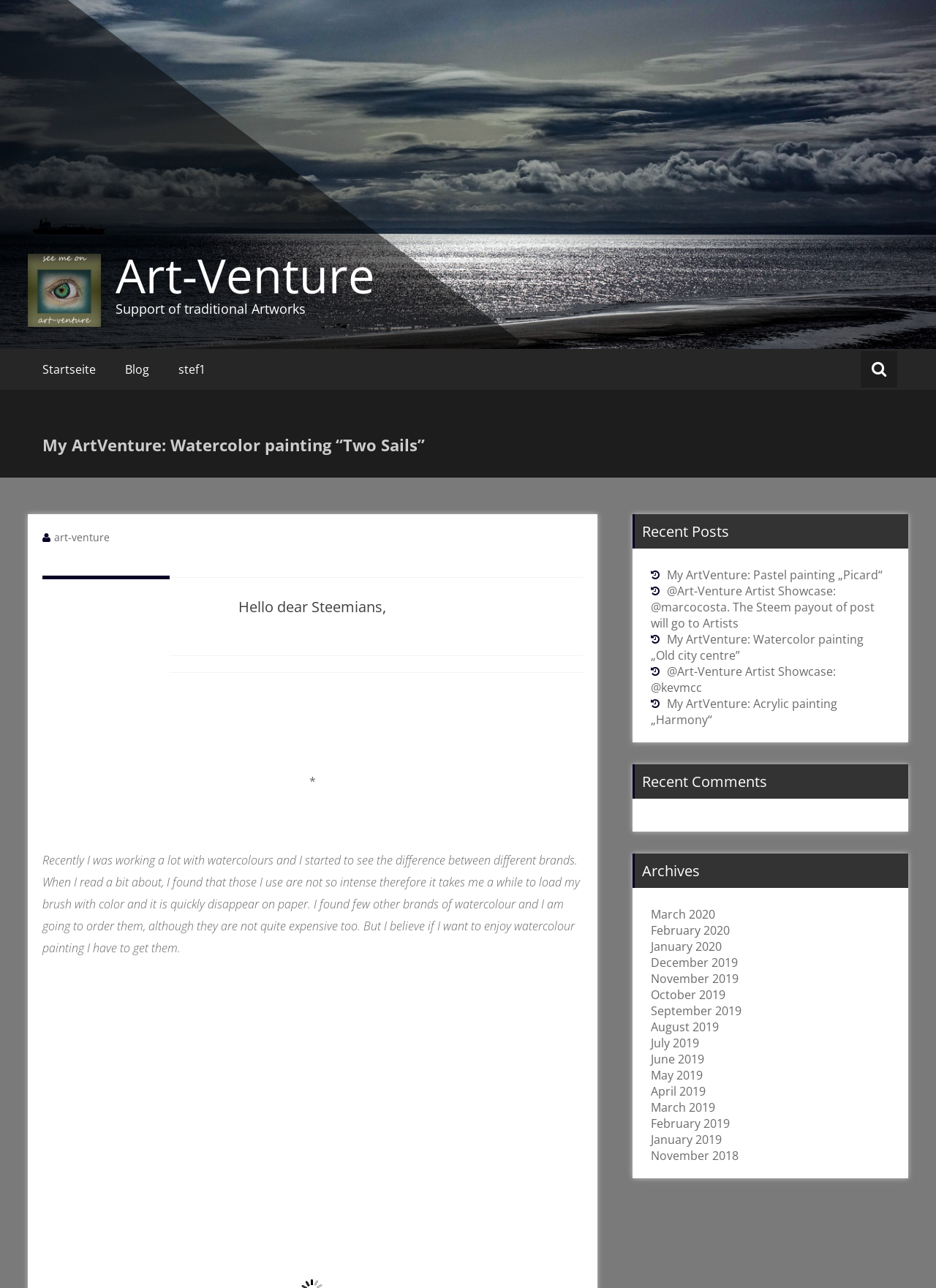Identify the bounding box coordinates necessary to click and complete the given instruction: "View the 'Recent Posts' section".

[0.678, 0.399, 0.97, 0.426]